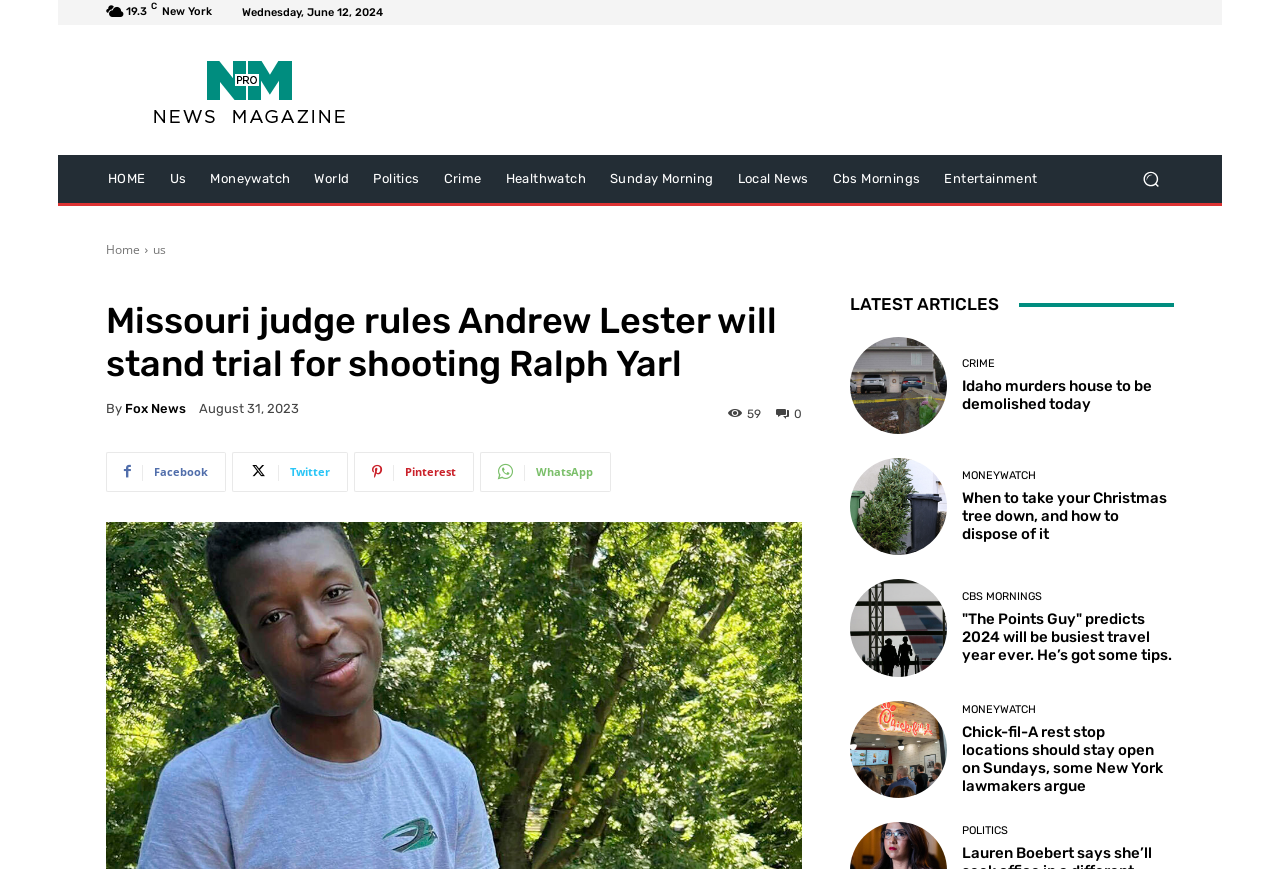Refer to the screenshot and give an in-depth answer to this question: What is the section of the webpage that lists recent articles?

I found the section of the webpage that lists recent articles by looking at the heading element [775] which contains the text 'LATEST ARTICLES' and is located above the list of article titles.